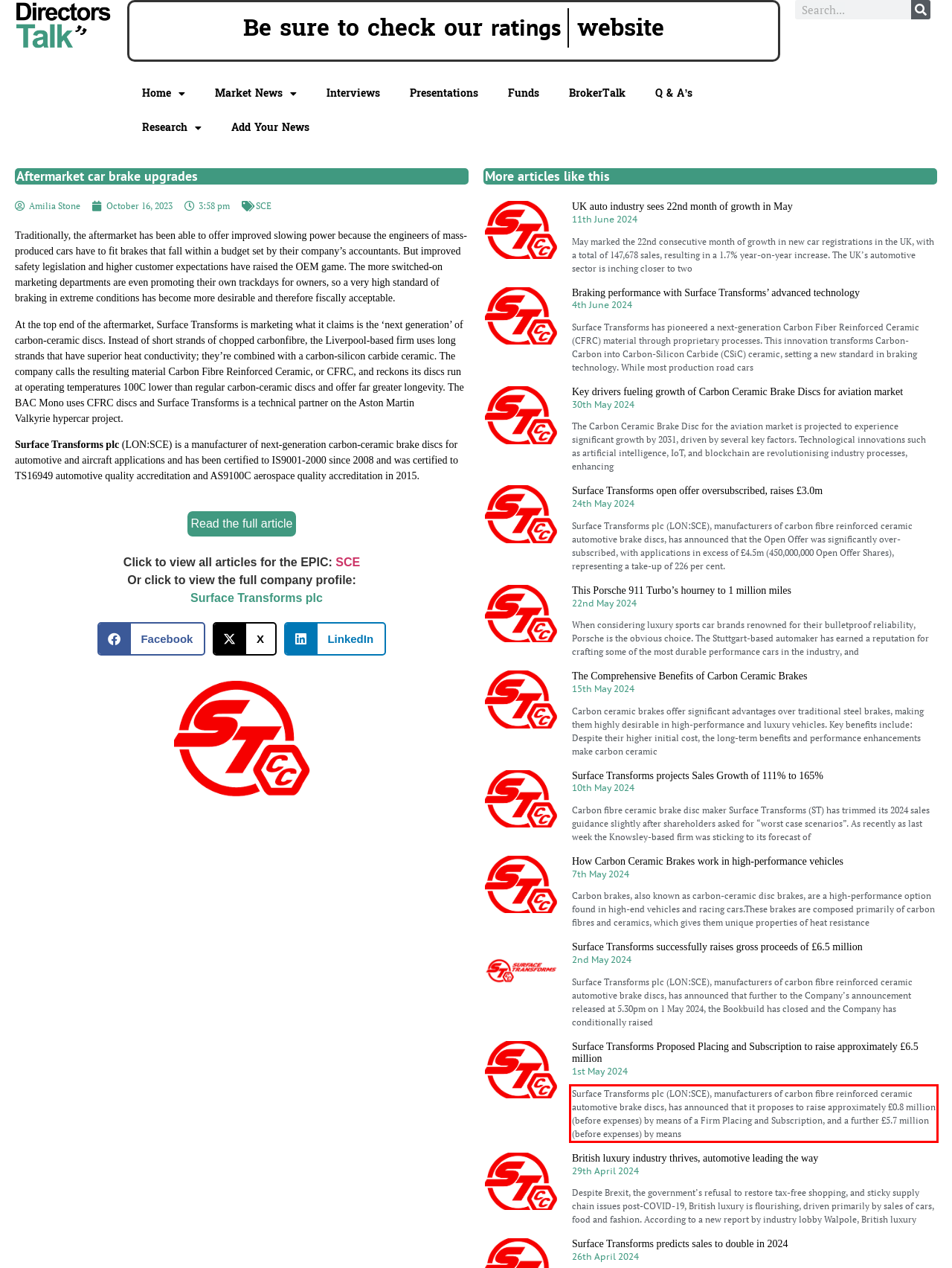With the provided screenshot of a webpage, locate the red bounding box and perform OCR to extract the text content inside it.

Surface Transforms plc (LON:SCE), manufacturers of carbon fibre reinforced ceramic automotive brake discs, has announced that it proposes to raise approximately £0.8 million (before expenses) by means of a Firm Placing and Subscription, and a further £5.7 million (before expenses) by means